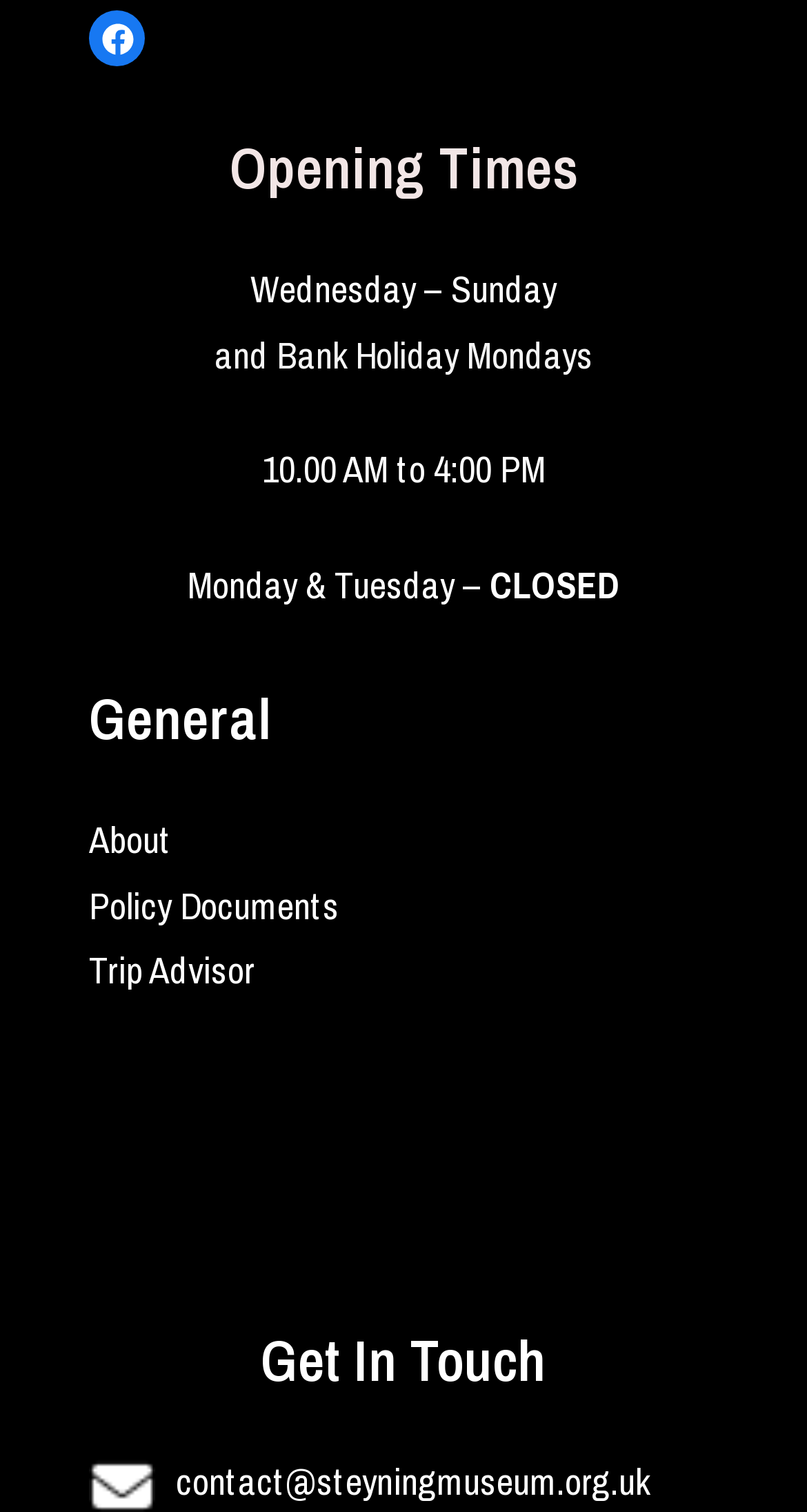How can I learn more about the museum?
Use the image to answer the question with a single word or phrase.

Click on 'About'